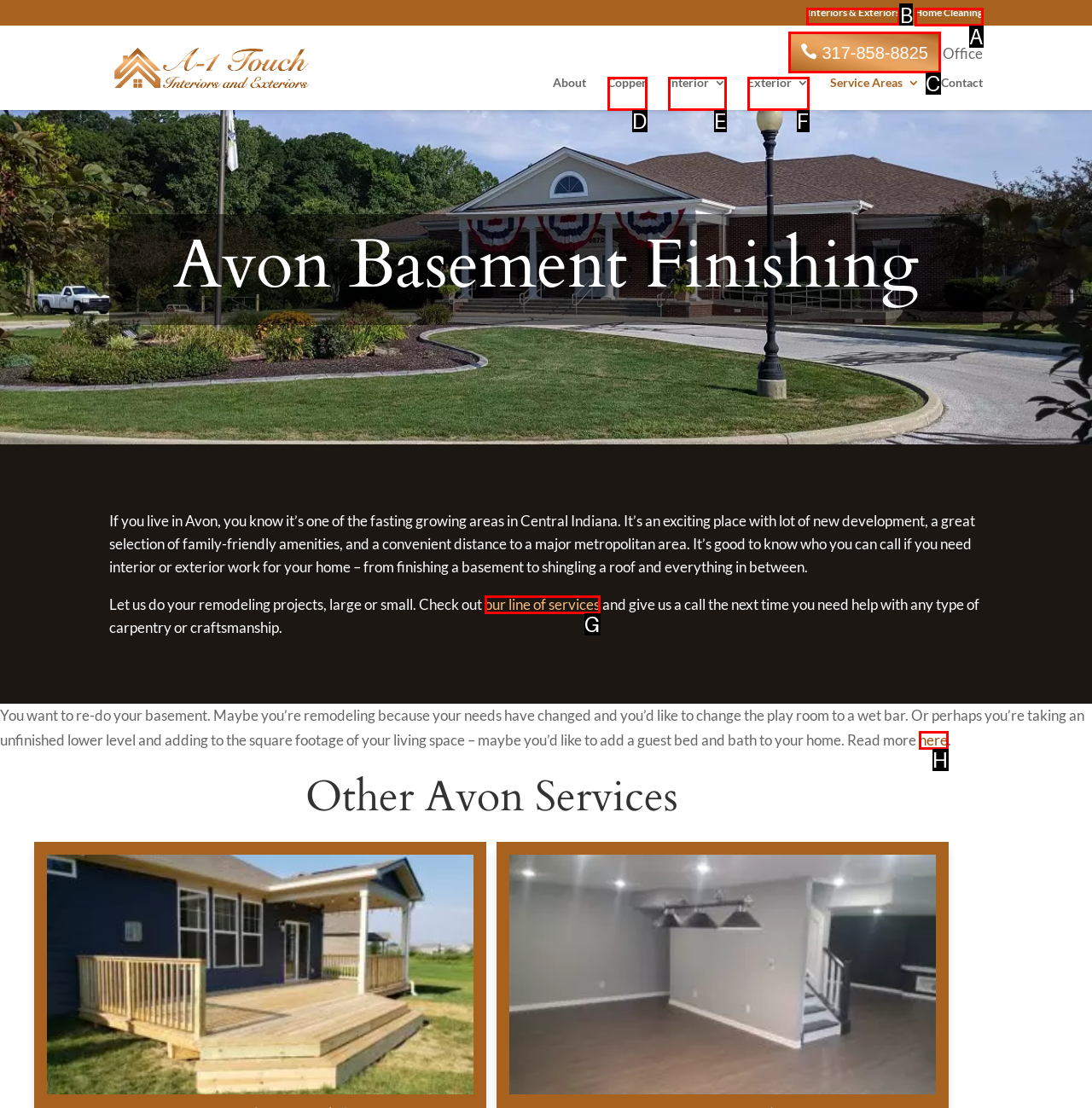Which lettered option should be clicked to achieve the task: Click on Interiors & Exteriors? Choose from the given choices.

B